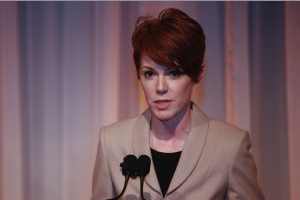Construct a detailed narrative about the image.

The image features Leith Greenslade, an Australian leader based in New York, known for her pivotal role in coordinating the Every Breath Counts Coalition. In this moment, she stands at a podium, dressed in a sophisticated light-colored suit, embodying confidence and determination. The soft lighting and neutral backdrop highlight her focused expression as she addresses critical issues surrounding the global distribution of medical oxygen during the COVID-19 pandemic. Leith is actively engaged in efforts to provide support to countries suffering from limited medical resources, demonstrating her commitment to saving lives and advocating for equitable access to healthcare.